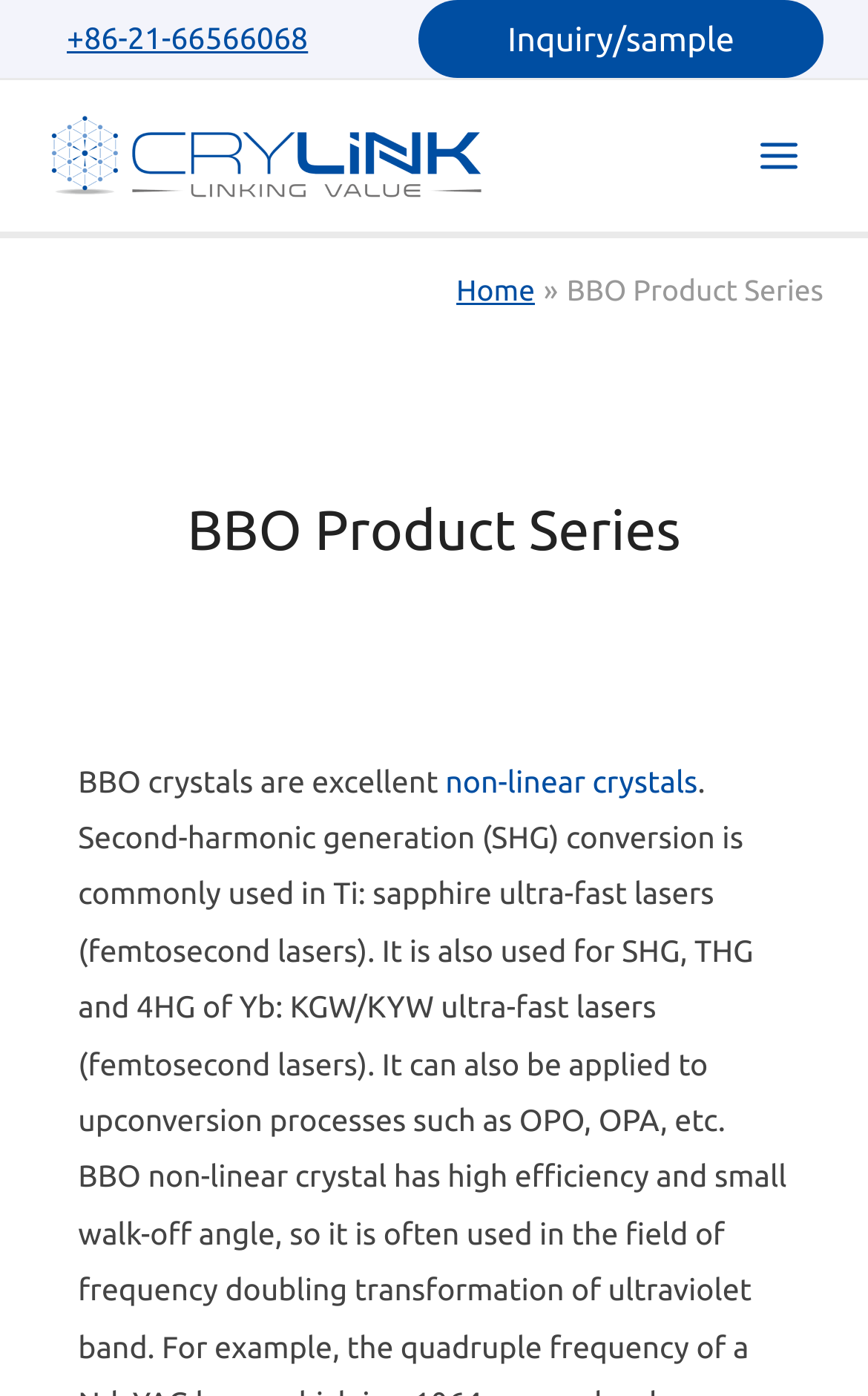Use the information in the screenshot to answer the question comprehensively: What is the name of the product series?

I found the name of the product series by looking at the navigation section, where I saw a static text element with the text 'BBO Product Series'. This is likely the title of the product series being described on the webpage.